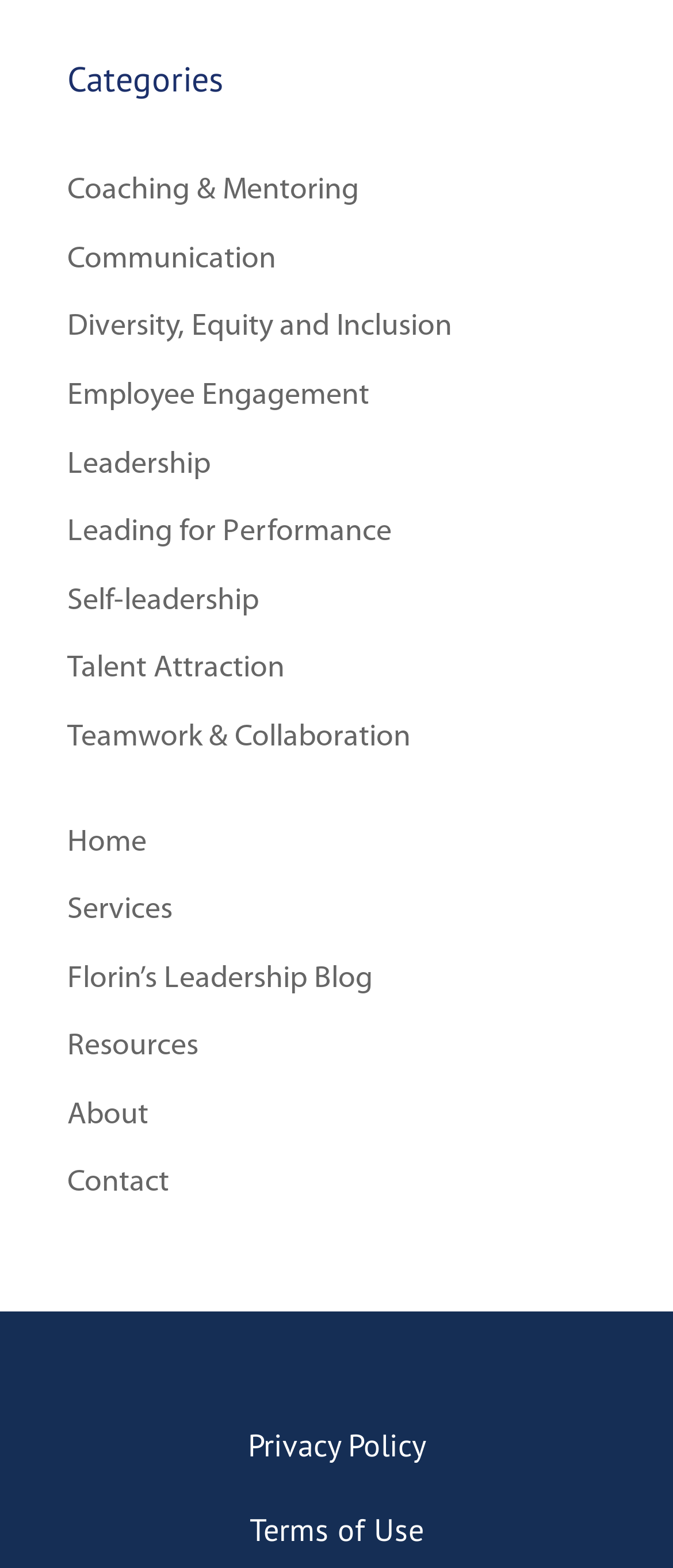Provide the bounding box coordinates of the HTML element described by the text: "Employee Engagement".

[0.1, 0.242, 0.549, 0.263]